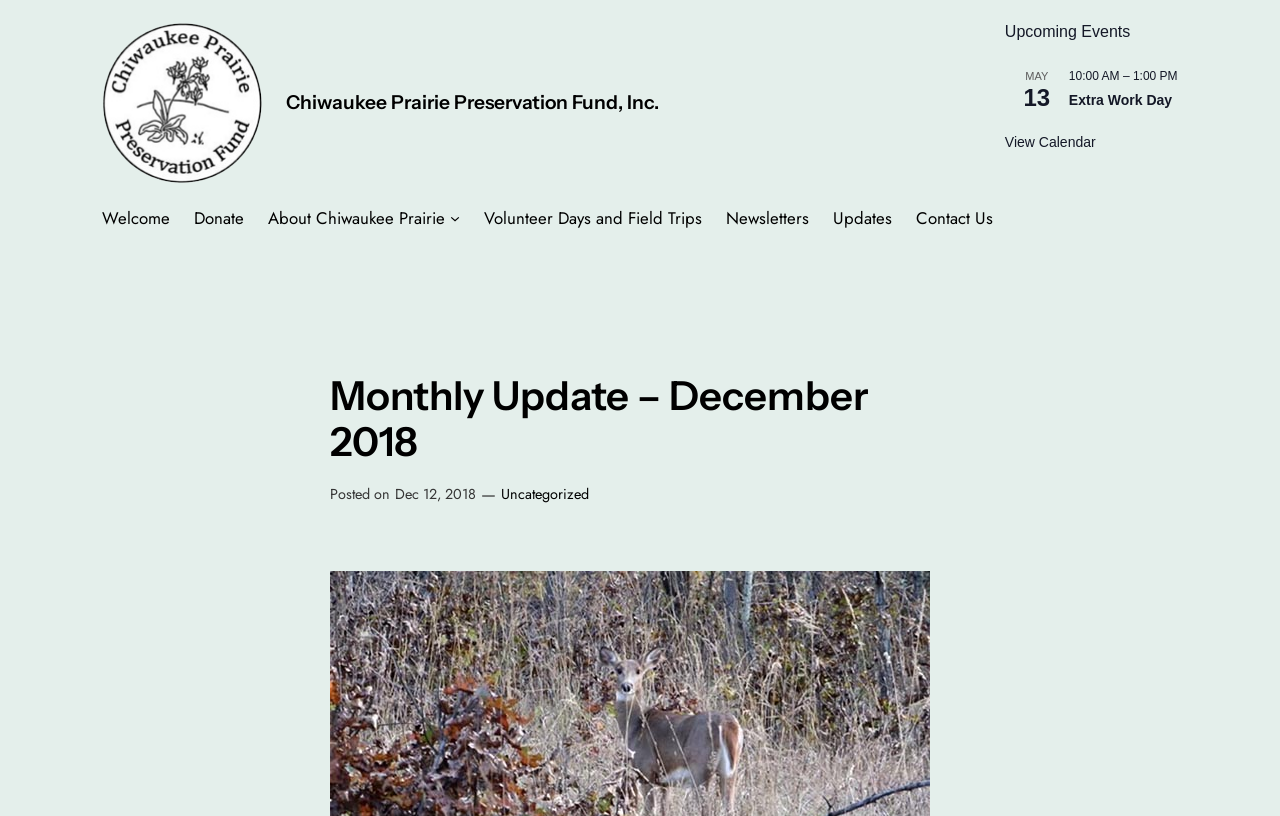What is the name of the event on May 13?
Utilize the information in the image to give a detailed answer to the question.

The name of the event on May 13 can be found in the section 'Upcoming Events' where it is written as 'Extra Work Day'.